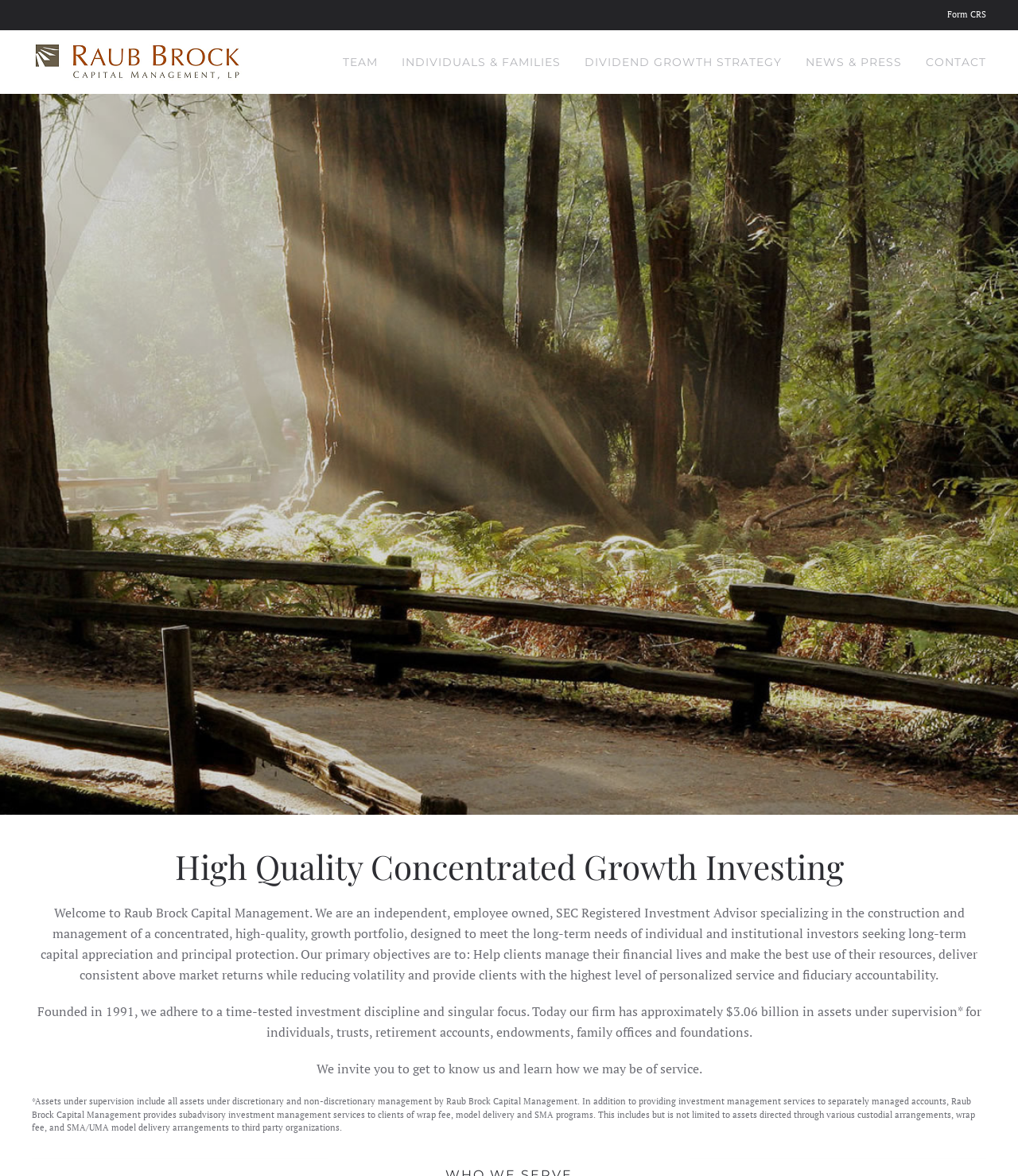How many links are there in the top navigation menu?
Using the image as a reference, answer the question with a short word or phrase.

6